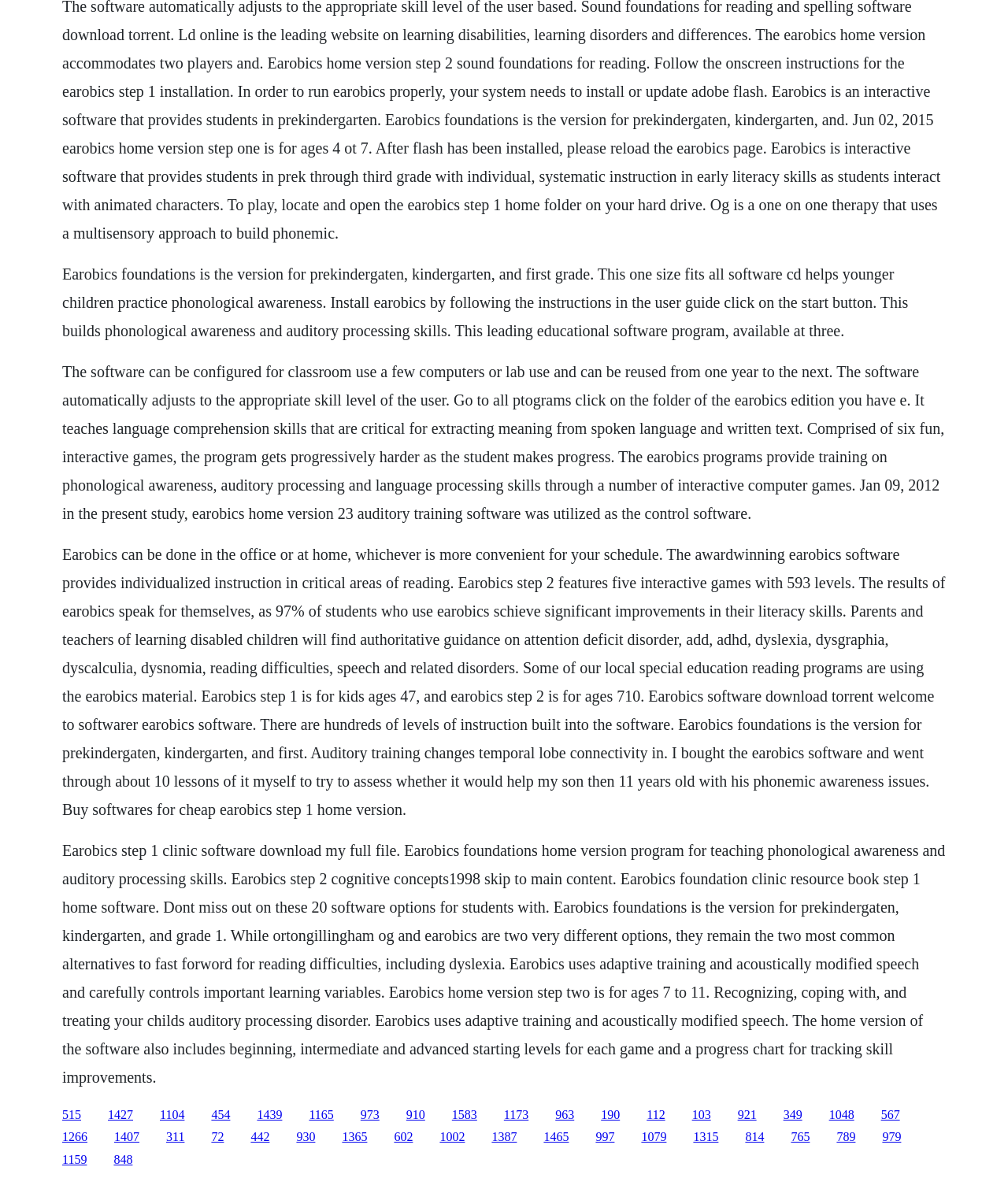Please specify the bounding box coordinates of the area that should be clicked to accomplish the following instruction: "Click on the link '1104'". The coordinates should consist of four float numbers between 0 and 1, i.e., [left, top, right, bottom].

[0.159, 0.94, 0.183, 0.952]